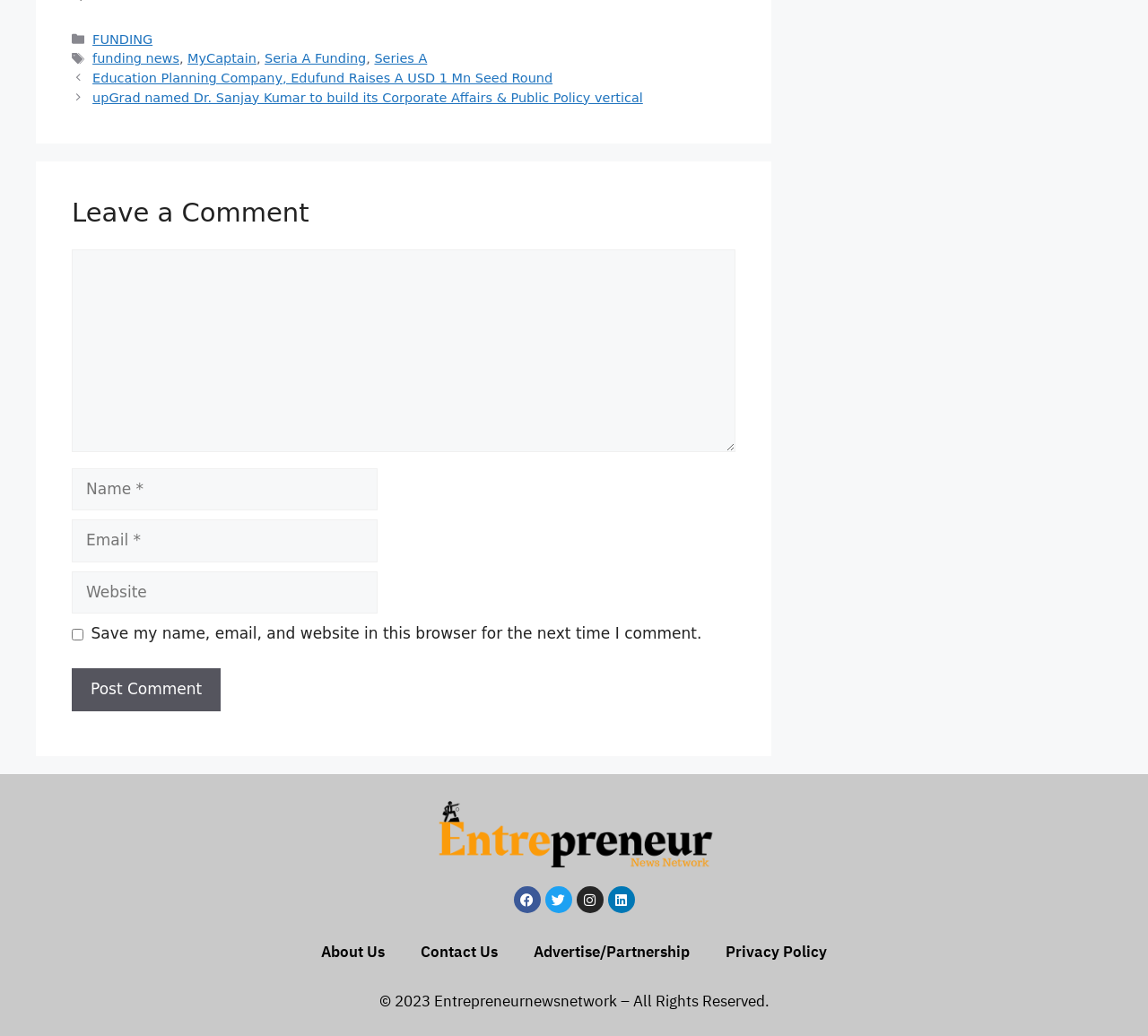Please find the bounding box coordinates (top-left x, top-left y, bottom-right x, bottom-right y) in the screenshot for the UI element described as follows: parent_node: Comment name="url" placeholder="Website"

[0.062, 0.551, 0.329, 0.592]